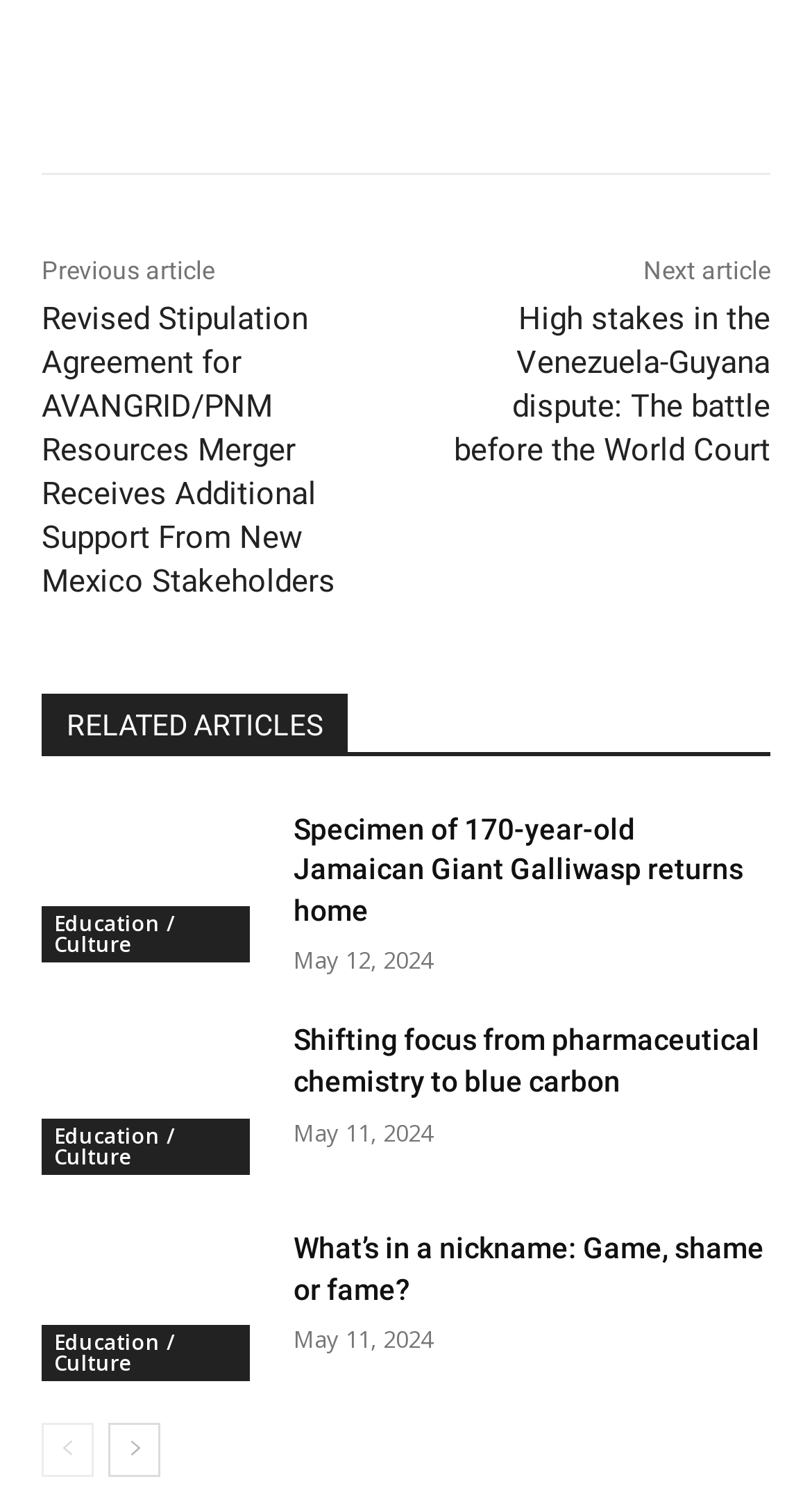What is the category of the first article?
Based on the screenshot, give a detailed explanation to answer the question.

I looked at the first article link and found that it has a category label 'Education / Culture' next to it.